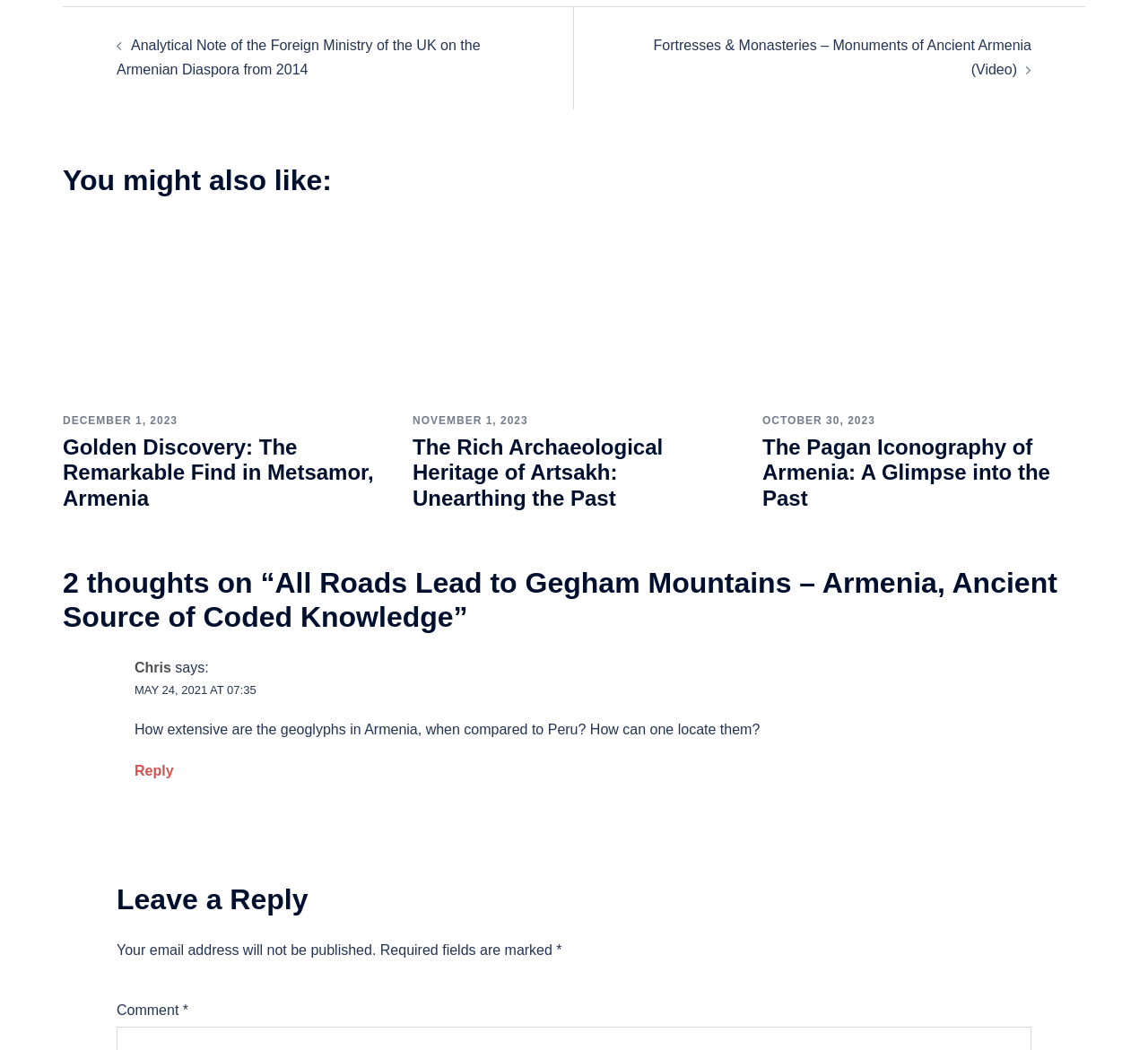Please provide a brief answer to the following inquiry using a single word or phrase:
What is the purpose of the section at the bottom of the webpage?

Leave a reply